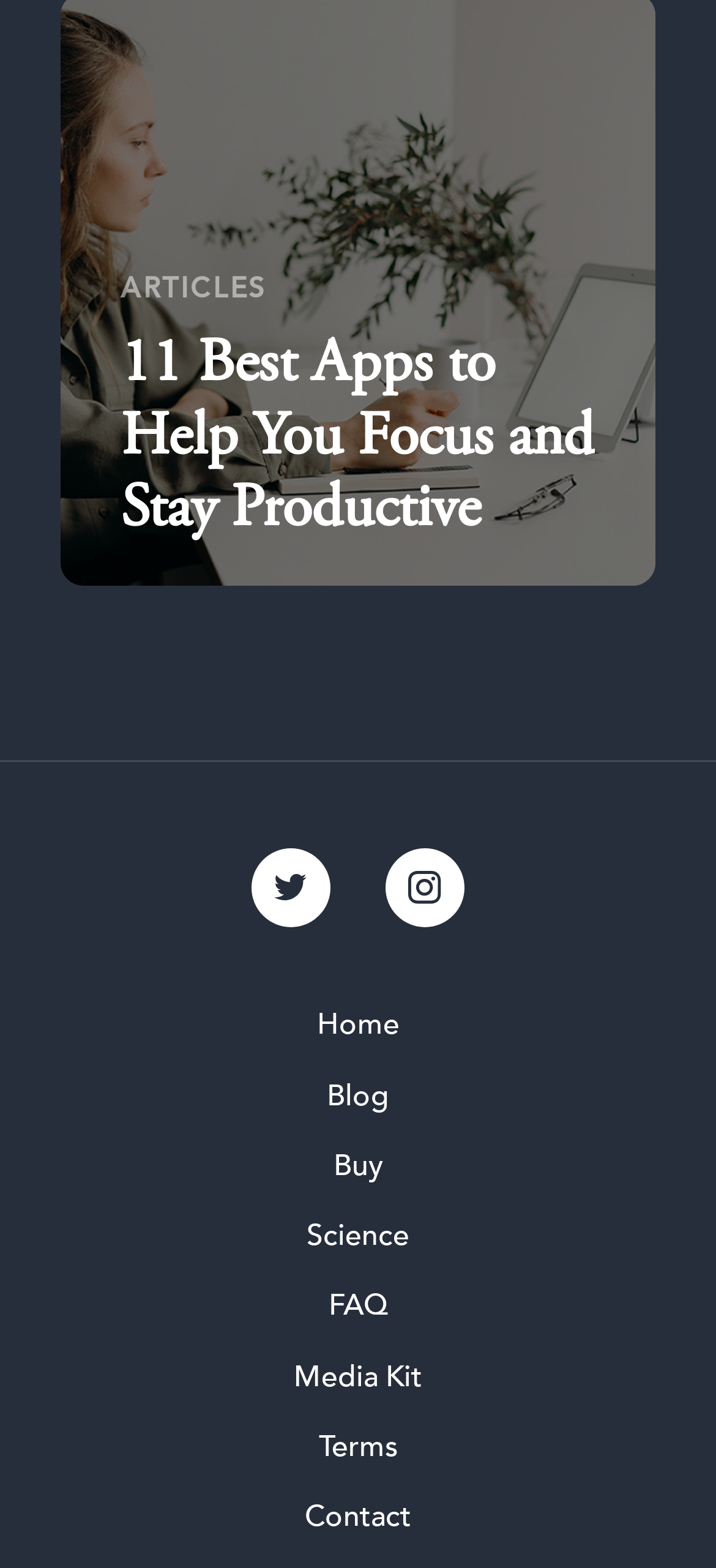Show the bounding box coordinates of the element that should be clicked to complete the task: "Visit Pzizz Twitter page".

[0.382, 0.555, 0.43, 0.577]